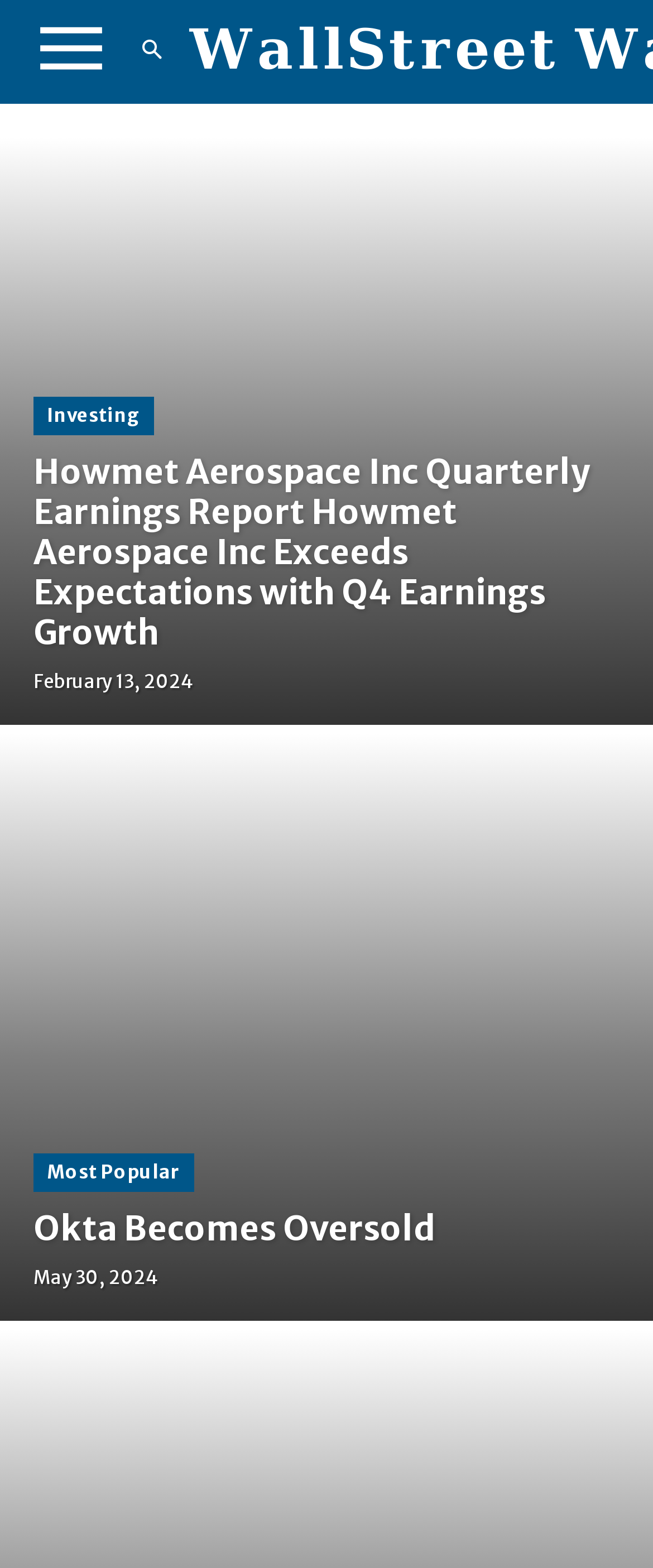Identify the bounding box of the UI component described as: "Investing".

[0.051, 0.253, 0.236, 0.278]